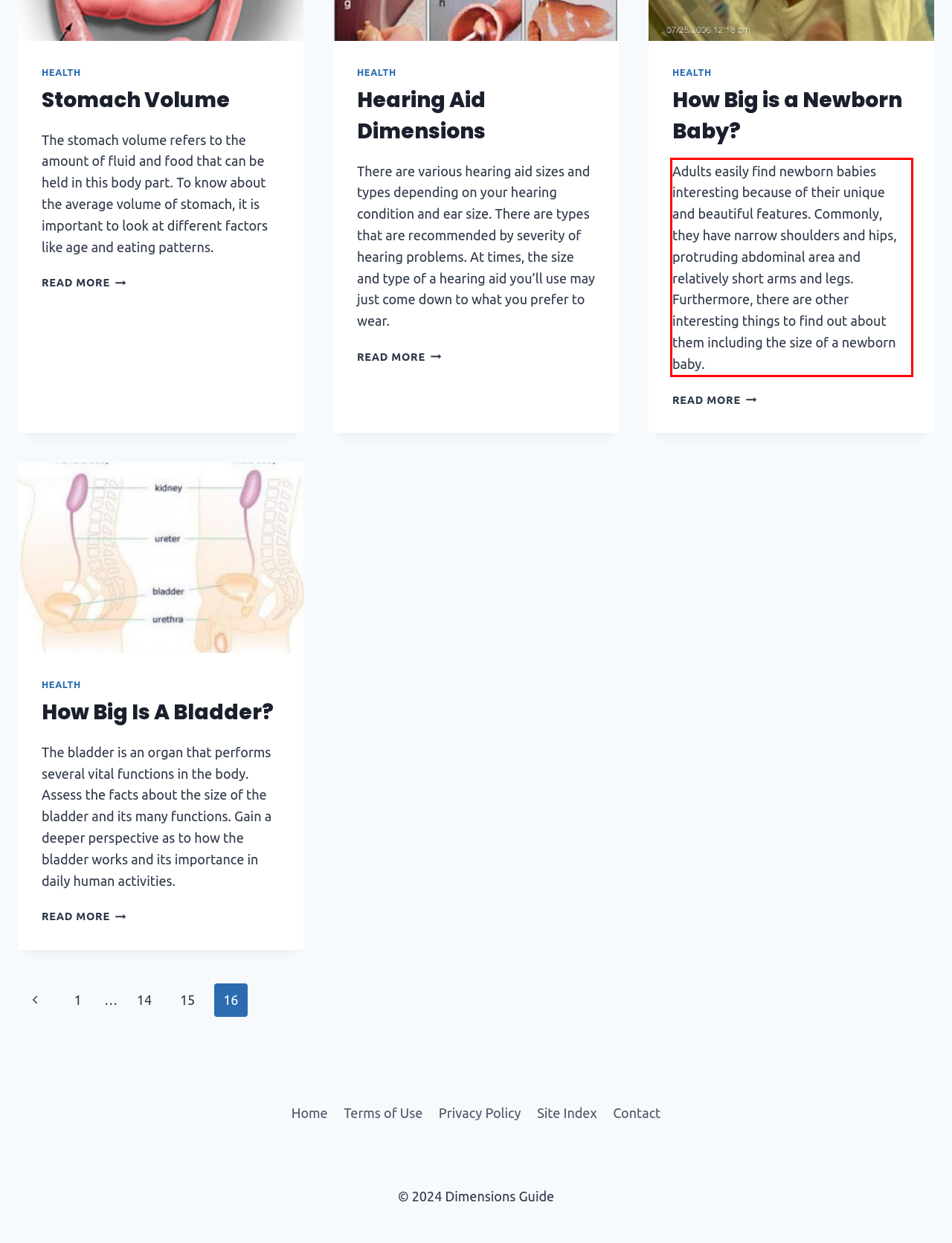You are looking at a screenshot of a webpage with a red rectangle bounding box. Use OCR to identify and extract the text content found inside this red bounding box.

Adults easily find newborn babies interesting because of their unique and beautiful features. Commonly, they have narrow shoulders and hips, protruding abdominal area and relatively short arms and legs. Furthermore, there are other interesting things to find out about them including the size of a newborn baby.